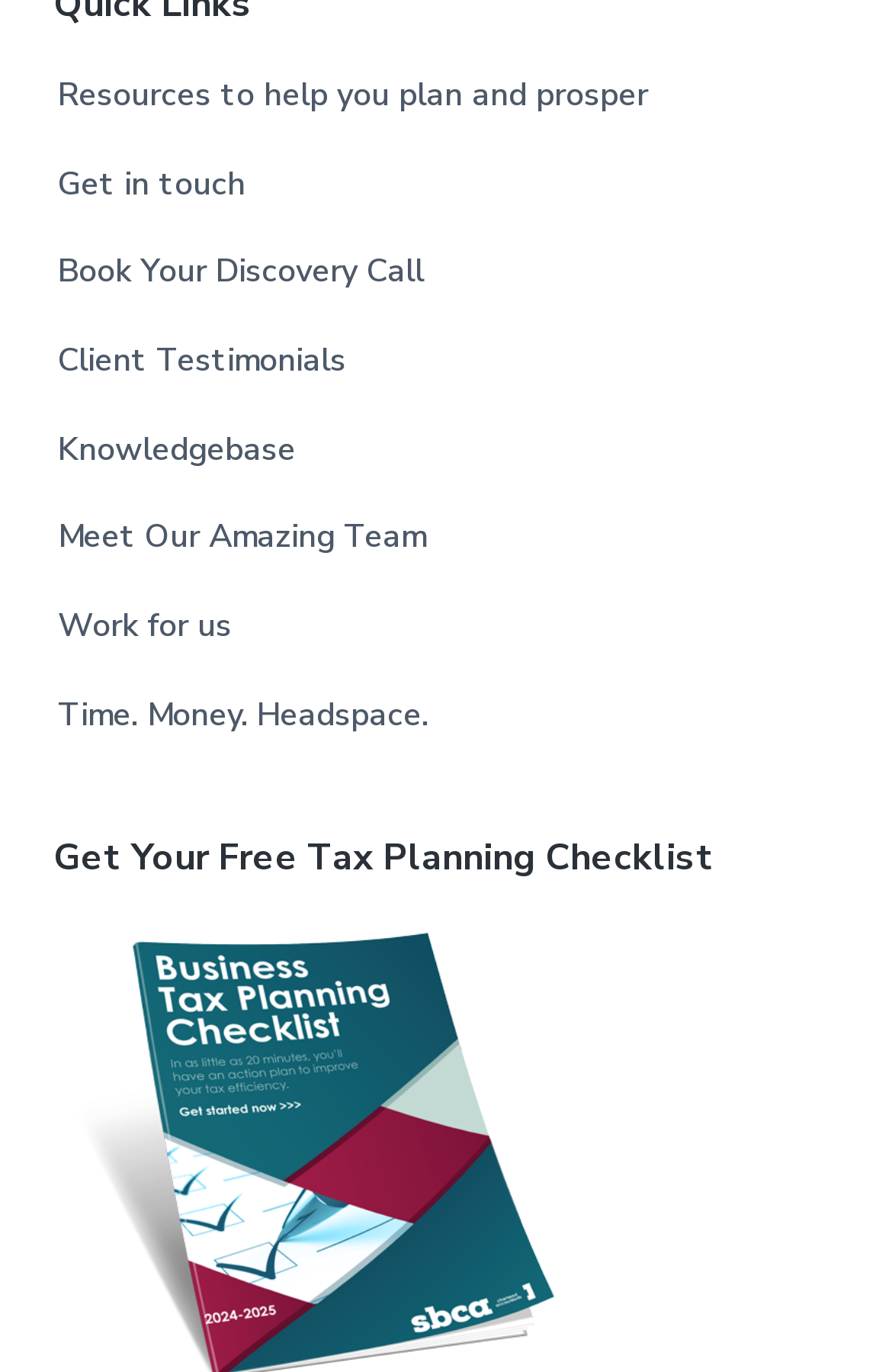Provide the bounding box coordinates of the HTML element described by the text: "Knowledgebase".

[0.065, 0.31, 0.332, 0.347]